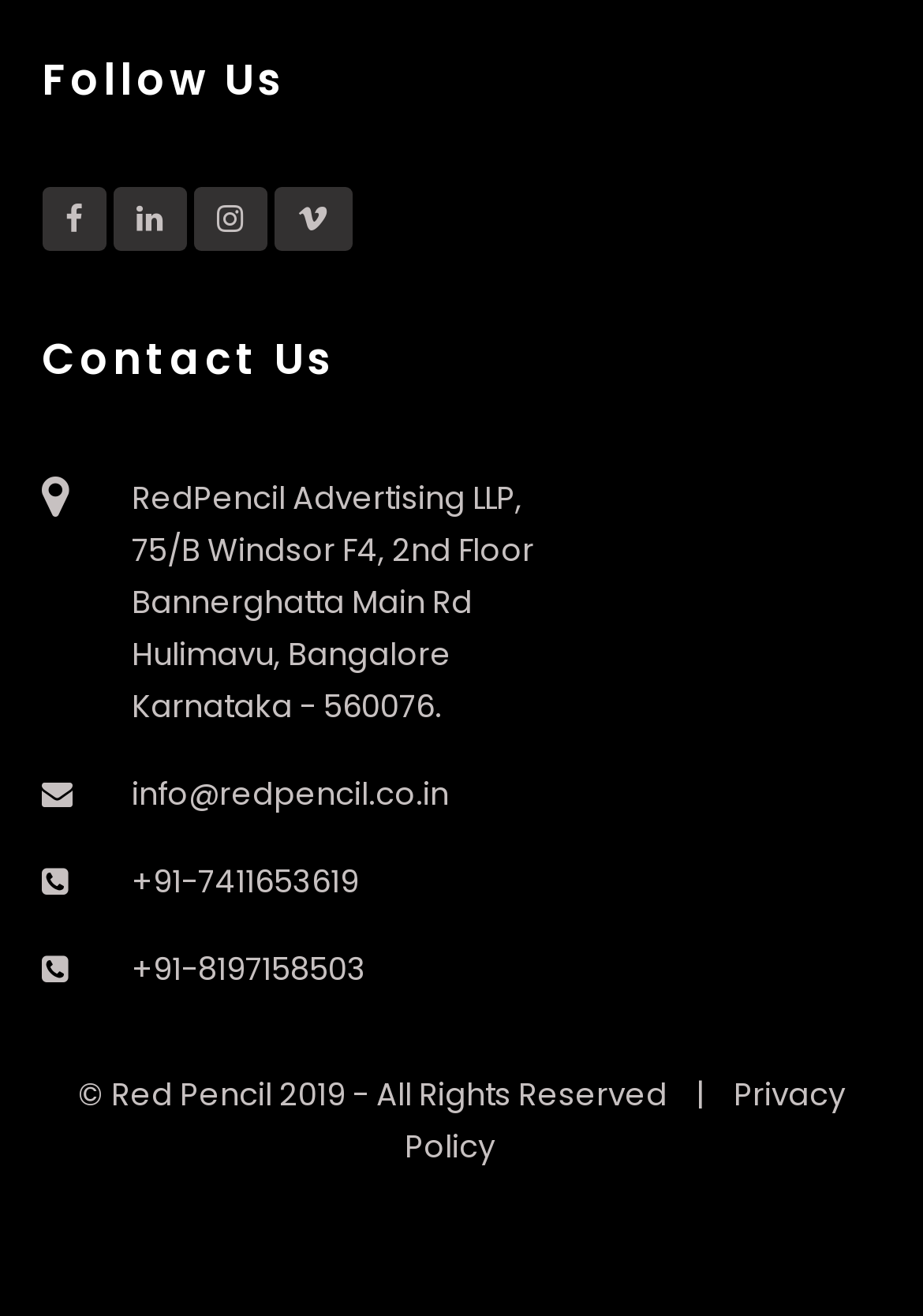How many phone numbers are provided?
From the screenshot, supply a one-word or short-phrase answer.

2